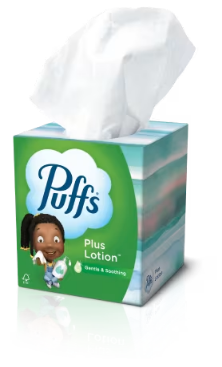Break down the image and provide a full description, noting any significant aspects.

This image features a box of **Puffs Plus Lotion** tissues, designed to provide gentle care for sensitive noses. The packaging showcases a vibrant green background with the brand name "Puffs" prominently displayed in playful blue lettering. A cheerful cartoon character, depicting a young child, is illustrated on the front, holding a tissue and smiling, which emphasizes the user-friendly and soothing nature of the product. The box is decorated in gentle, soothing colors, reinforcing its branding as a soft and comforting option for those in need of tissues, especially useful during times of cold or allergies. The label indicates that these tissues are "Gentle & Soothing," highlighting their intended use for sensitive skin.